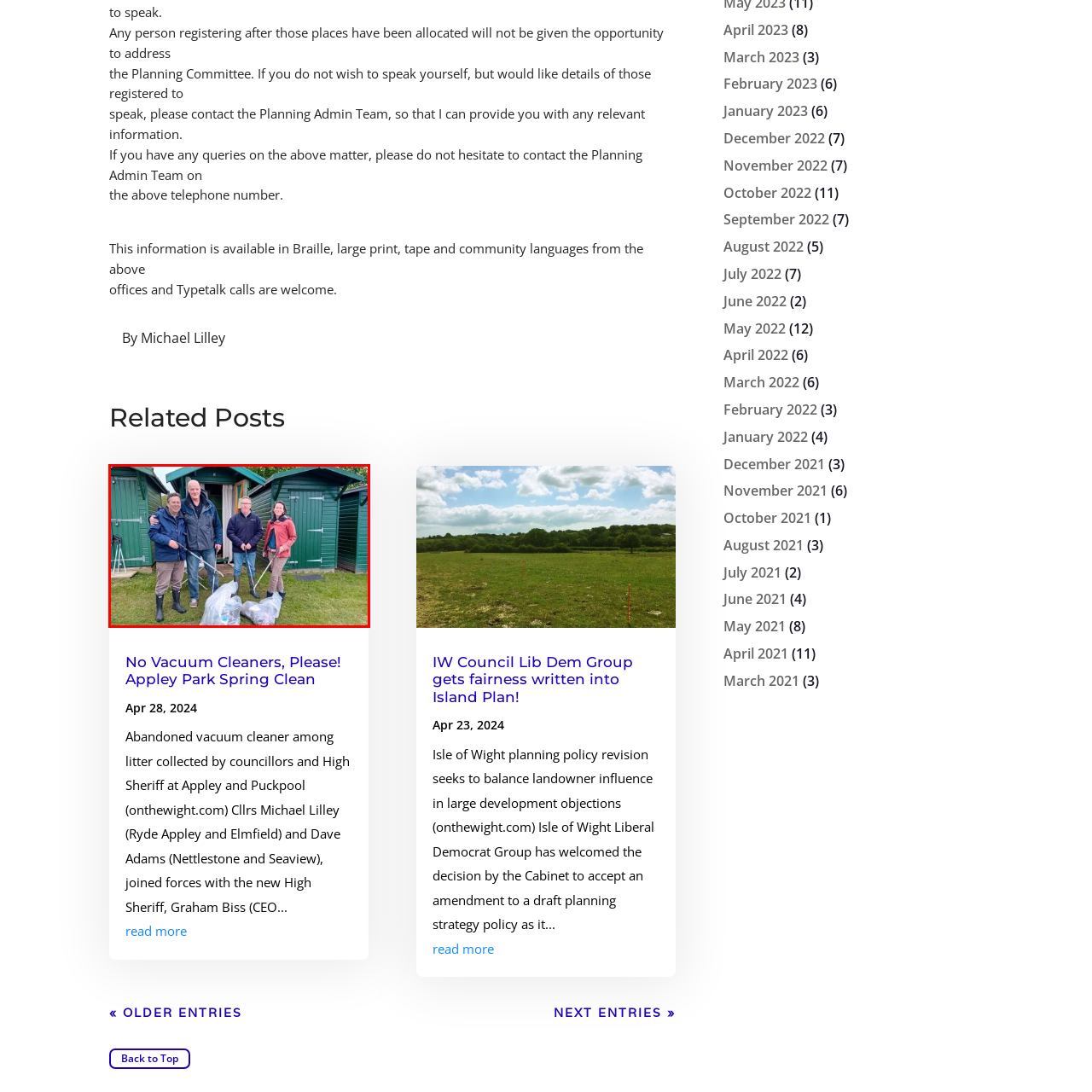Give a detailed account of the scene depicted within the red boundary.

In this image, four individuals are gathered outside green storage sheds, participating in a community clean-up initiative. Each person is holding a litter picker and is positioned near two bags filled with collected waste, showcasing their commitment to environmental conservation. The scene reflects a sense of camaraderie and teamwork, with bright smiles shared among the group. This initiative, titled "No Vacuum Cleaners, Please! Appley Park Spring Clean," highlights community efforts to maintain cleanliness and enhance local spaces, as emphasized in a related article detailing their activities. The image captures the spirit of community service and ecological responsibility.